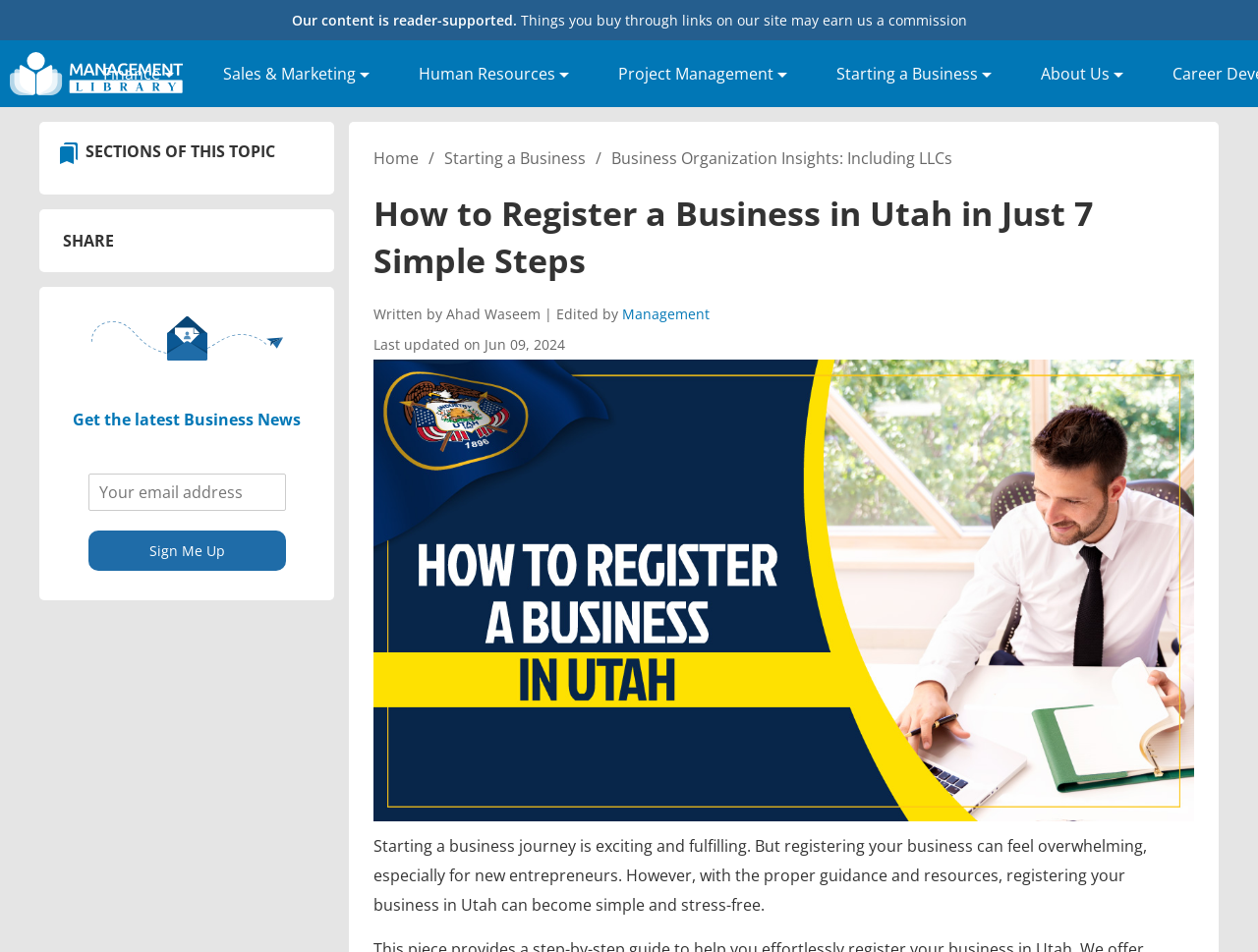What is the purpose of this webpage?
Provide a detailed and extensive answer to the question.

Based on the content of the webpage, it appears to be a guide for registering a business in Utah. The heading 'How to Register a Business in Utah in Just 7 Simple Steps' and the text 'Starting a business journey is exciting and fulfilling. But registering your business can feel overwhelming, especially for new entrepreneurs. However, with the proper guidance and resources, registering your business in Utah can become simple and stress-free.' suggest that the webpage is intended to provide a straightforward process for registering a business in Utah.